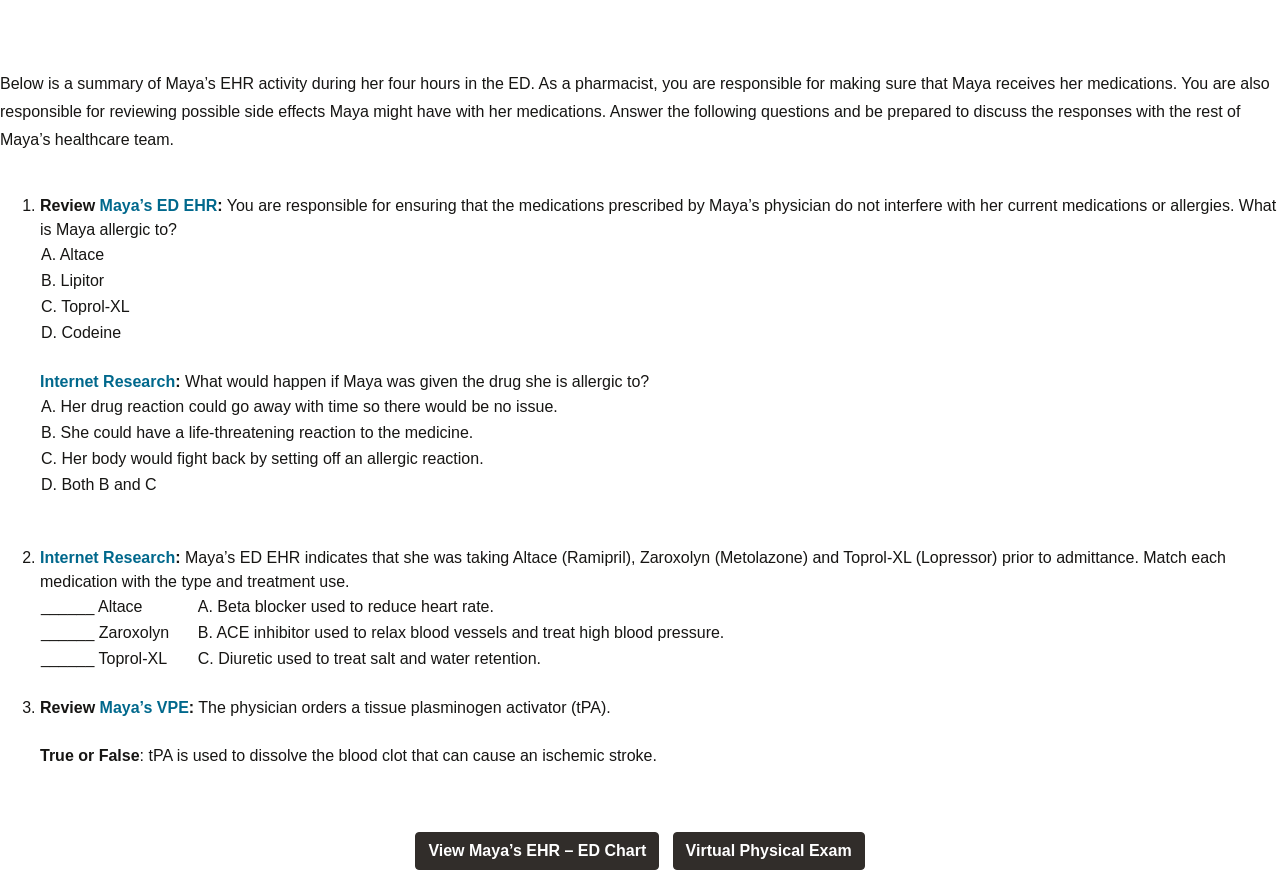What type of medication is Toprol-XL?
Analyze the image and deliver a detailed answer to the question.

In the table matching medications with their types and treatment uses, Toprol-XL is matched with the description 'A. Beta blocker used to reduce heart rate.' Therefore, Toprol-XL is a beta blocker.